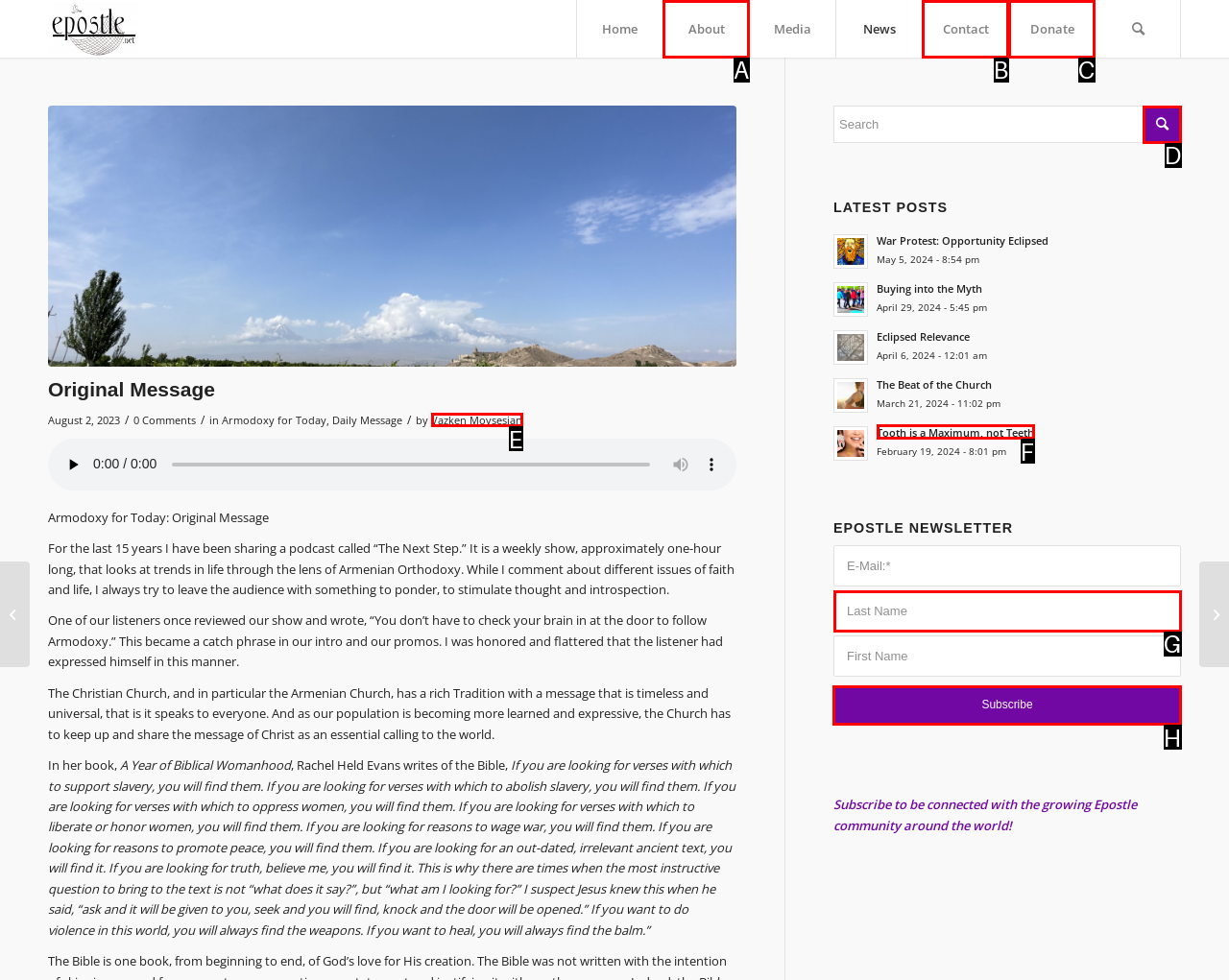Determine the letter of the UI element I should click on to complete the task: subscribe to the Epostle newsletter from the provided choices in the screenshot.

H